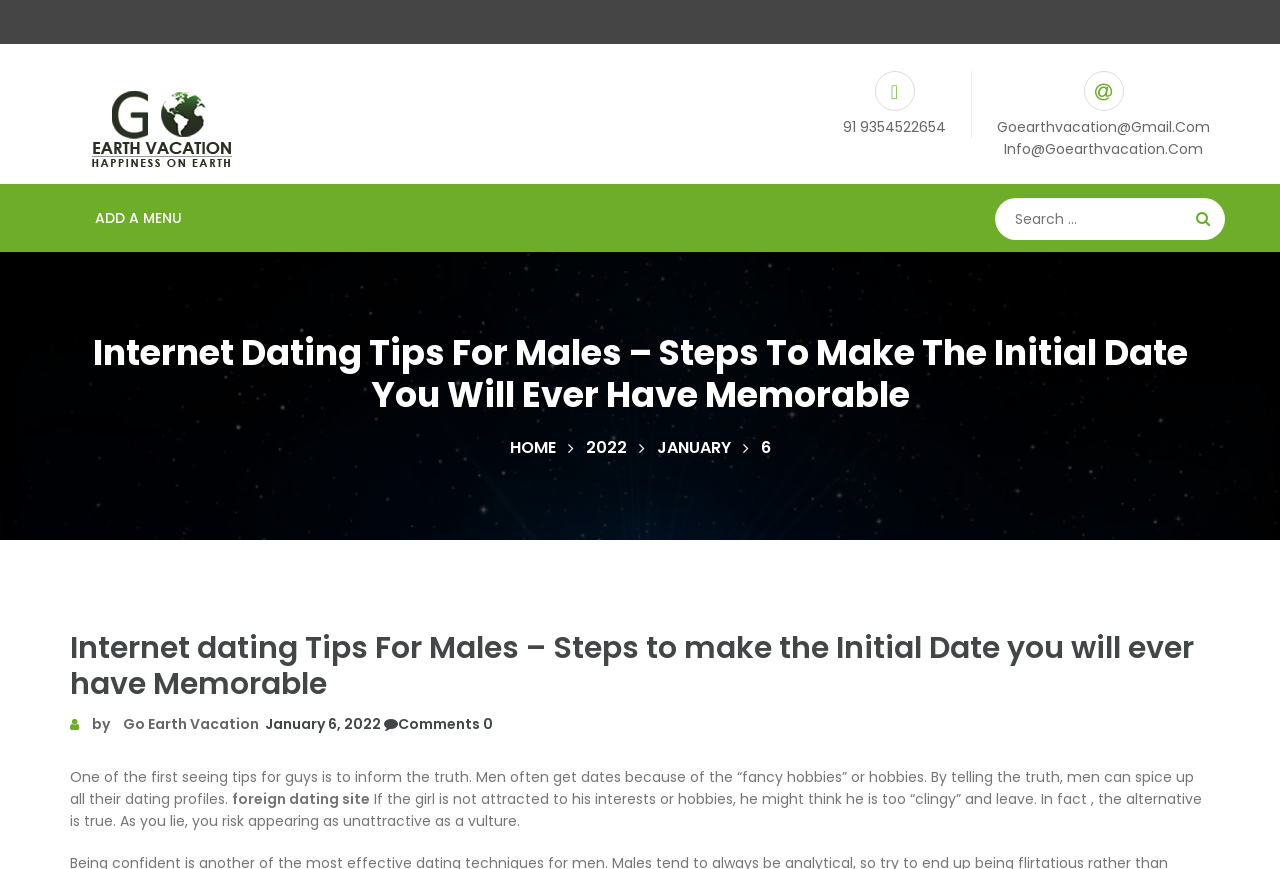Provide a one-word or one-phrase answer to the question:
What is the contact email address?

Goearthvacation@Gmail.Com